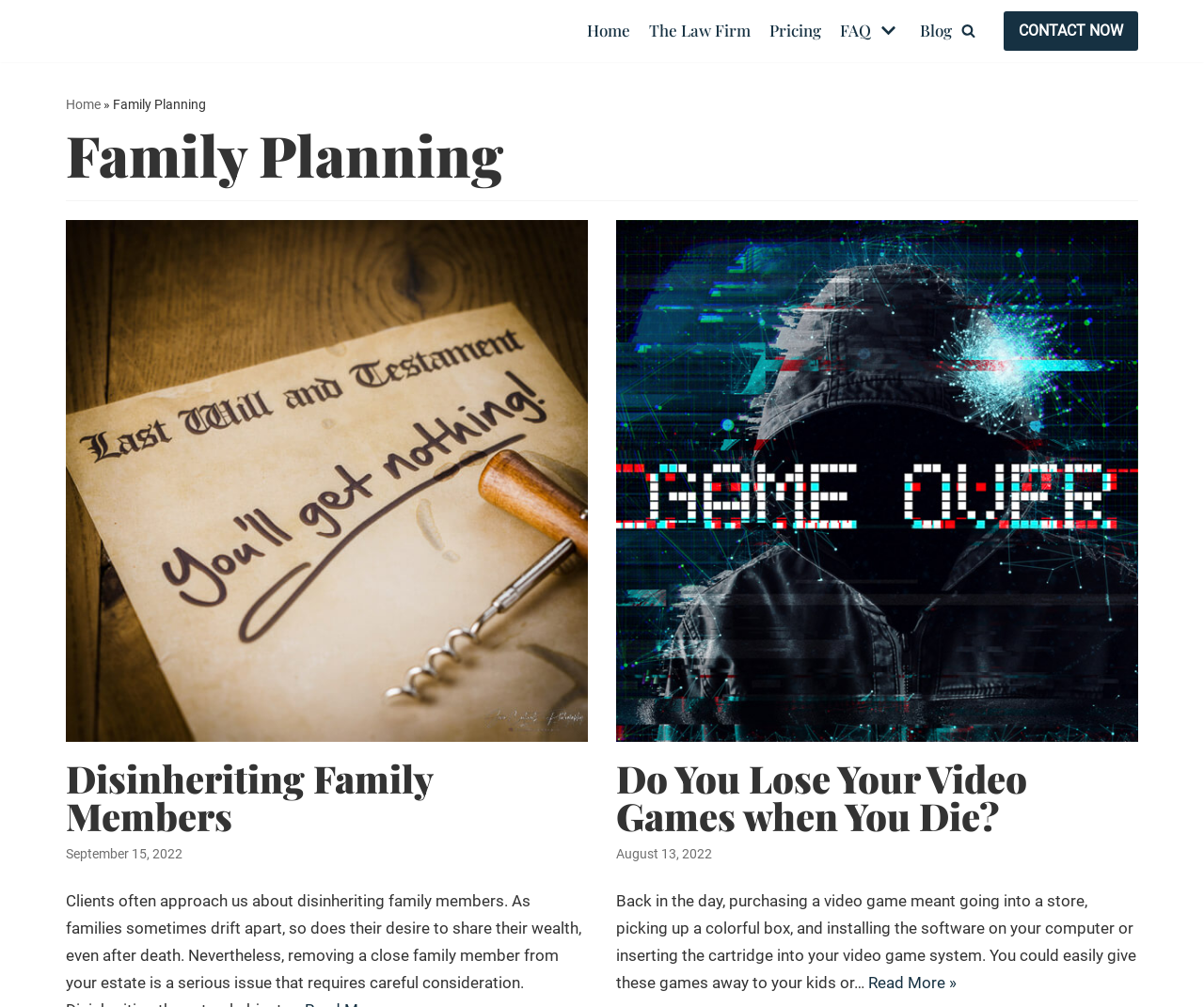Please find the bounding box coordinates of the element that needs to be clicked to perform the following instruction: "Read more about 'Do You Lose Your Video Games when You Die?'". The bounding box coordinates should be four float numbers between 0 and 1, represented as [left, top, right, bottom].

[0.721, 0.966, 0.795, 0.985]